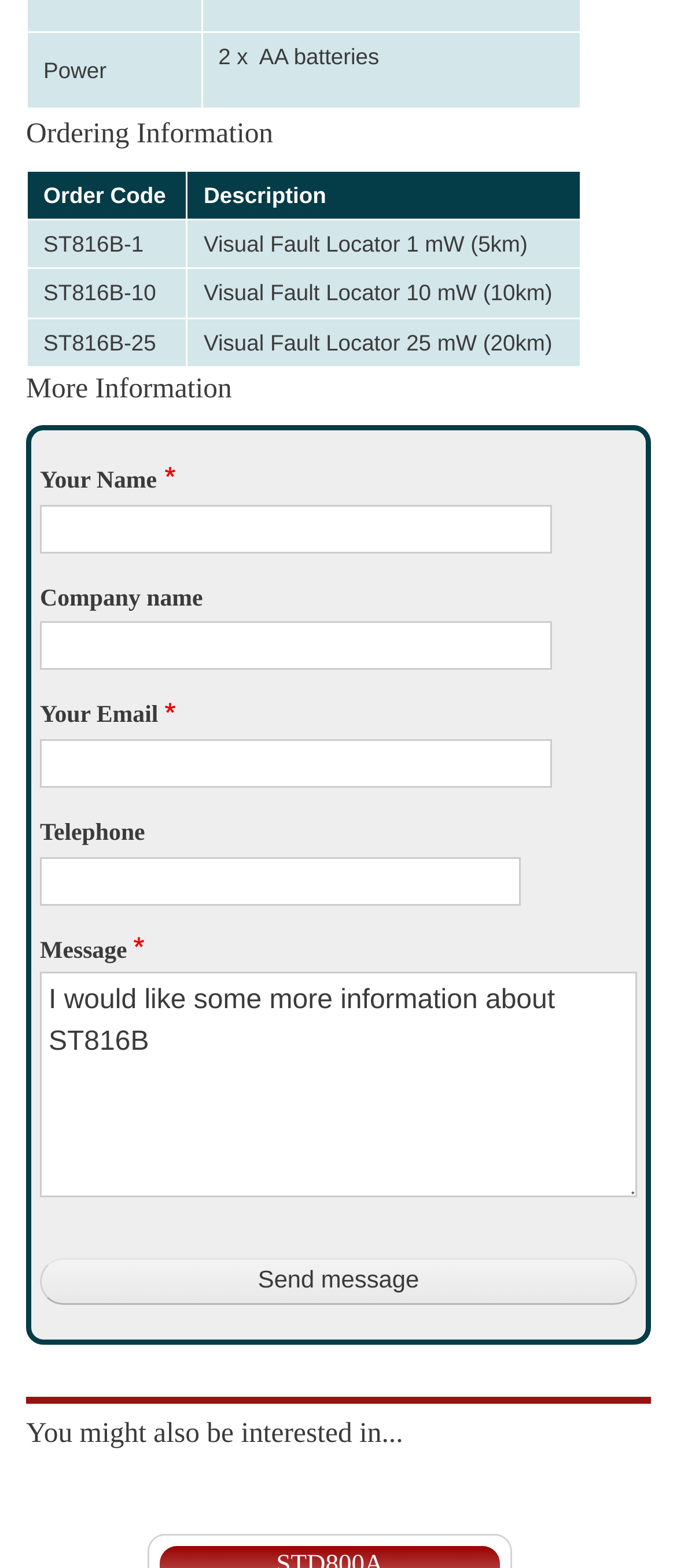What type of switches are mentioned?
Give a detailed and exhaustive answer to the question.

The webpage mentions 'Carrier Switches' as one of the categories, which can be found by looking at the link with the text 'Carrier Switches' that has a popup menu.